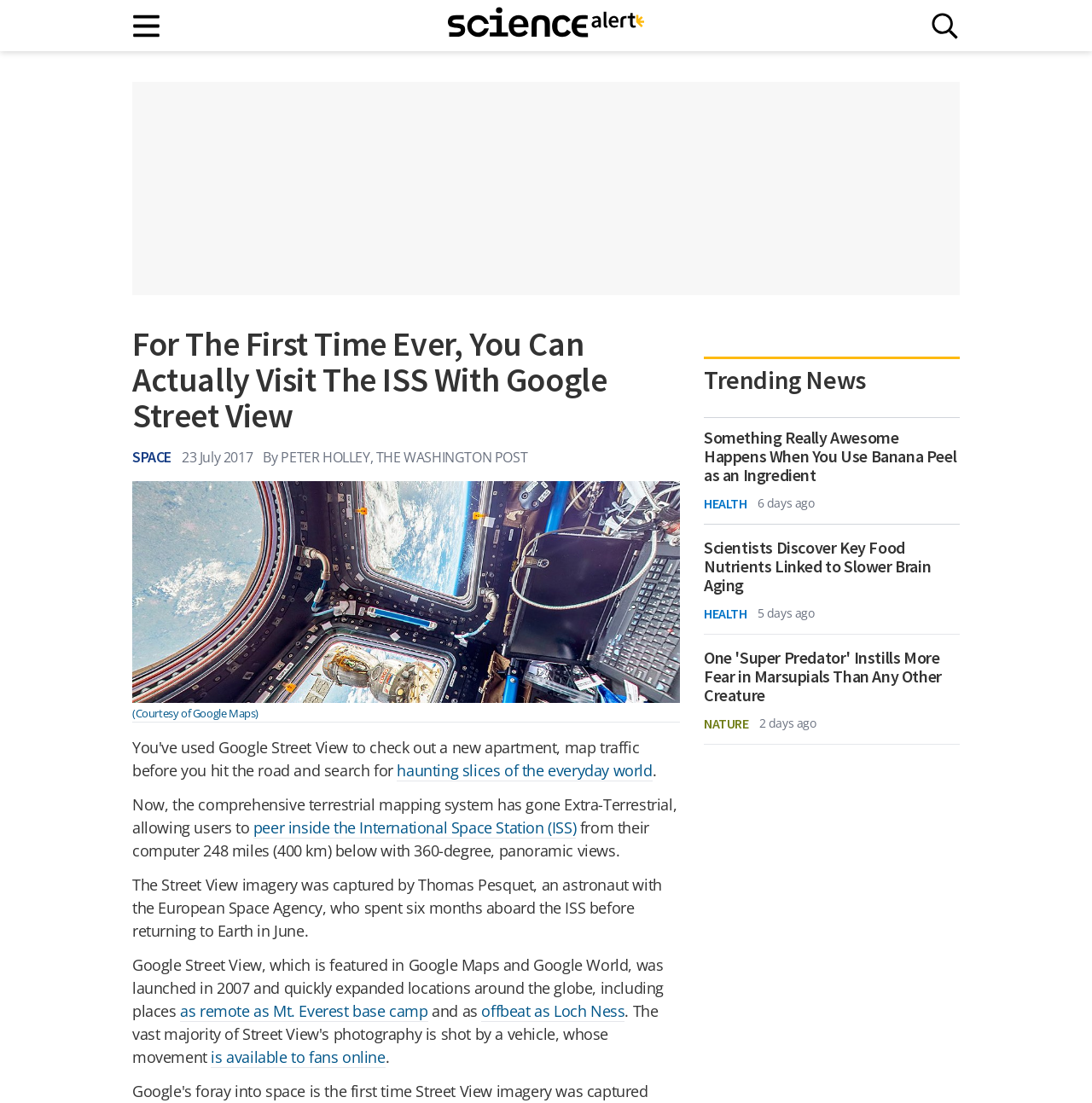Explain the contents of the webpage comprehensively.

This webpage is an article from ScienceAlert, with a title "For The First Time Ever, You Can Actually Visit The ISS With Google Street View". At the top left, there is a link to the ScienceAlert homepage, accompanied by a small image. Next to it, a main menu button is located. On the top right, a search button is positioned, also accompanied by a small image.

Below the top section, a large heading displays the article title. Underneath, there are links to categories, including "SPACE", and the author's name, "PETER HOLLEY, THE WASHINGTON POST", along with the date "23 July 2017". 

The article's content starts with a link to "Courtesy of Google Maps", followed by a paragraph of text describing how Google Street View has gone extra-terrestrial, allowing users to explore the International Space Station (ISS) with 360-degree panoramic views. The text also mentions that the Street View imagery was captured by astronaut Thomas Pesquet.

The article continues with more paragraphs, discussing the history of Google Street View, which was launched in 2007 and has expanded to various locations around the globe. There are also links to other articles, such as "as remote as Mt. Everest base camp" and "as offbeat as Loch Ness".

On the right side of the page, there is a section titled "Trending News", which lists several news articles with links, including "Something Really Awesome Happens When You Use Banana Peel as an Ingredient", "Scientists Discover Key Food Nutrients Linked to Slower Brain Aging", and "One 'Super Predator' Instells More Fear in Marsupials Than Any Other Creature". Each article has a category label, such as "HEALTH" or "NATURE", and a timestamp indicating when the article was posted.